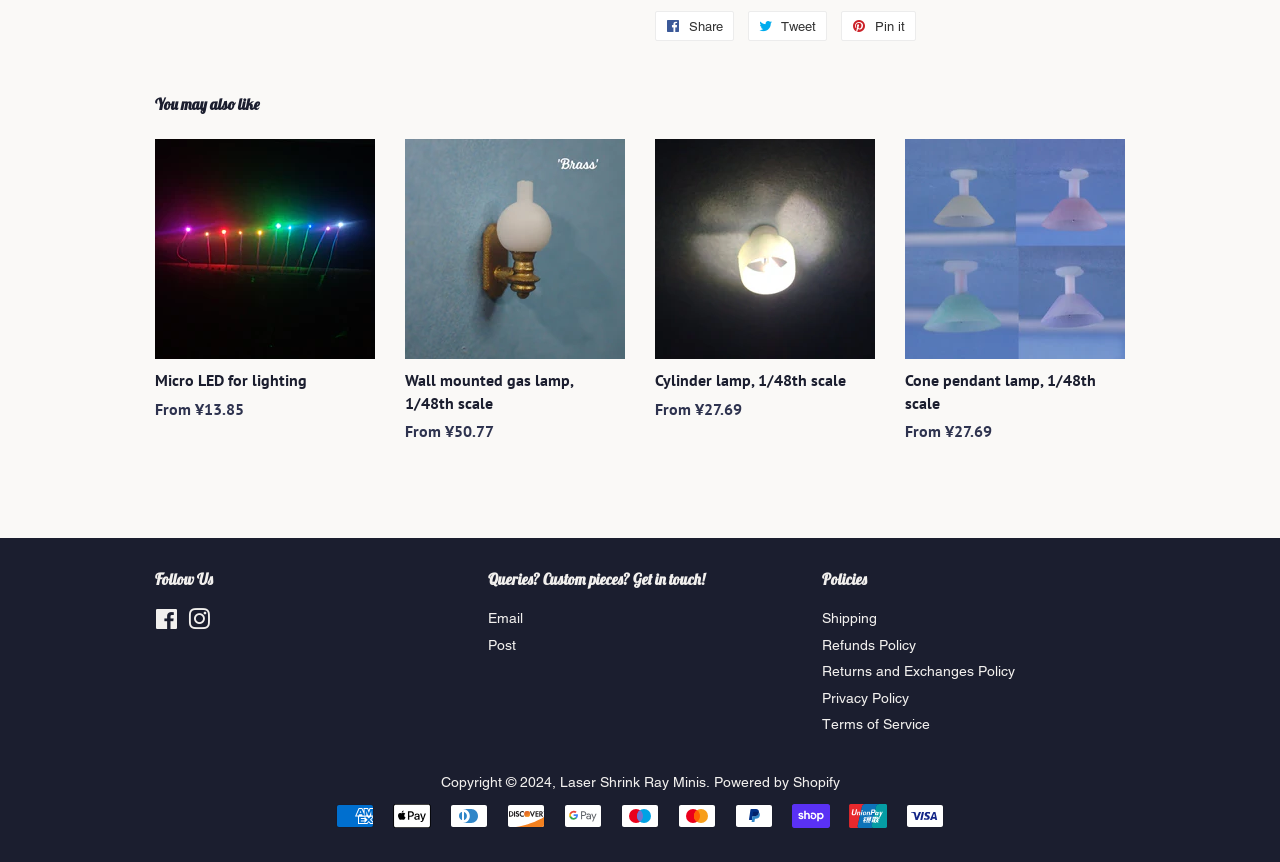Can you determine the bounding box coordinates of the area that needs to be clicked to fulfill the following instruction: "Share on Facebook"?

[0.512, 0.013, 0.573, 0.047]